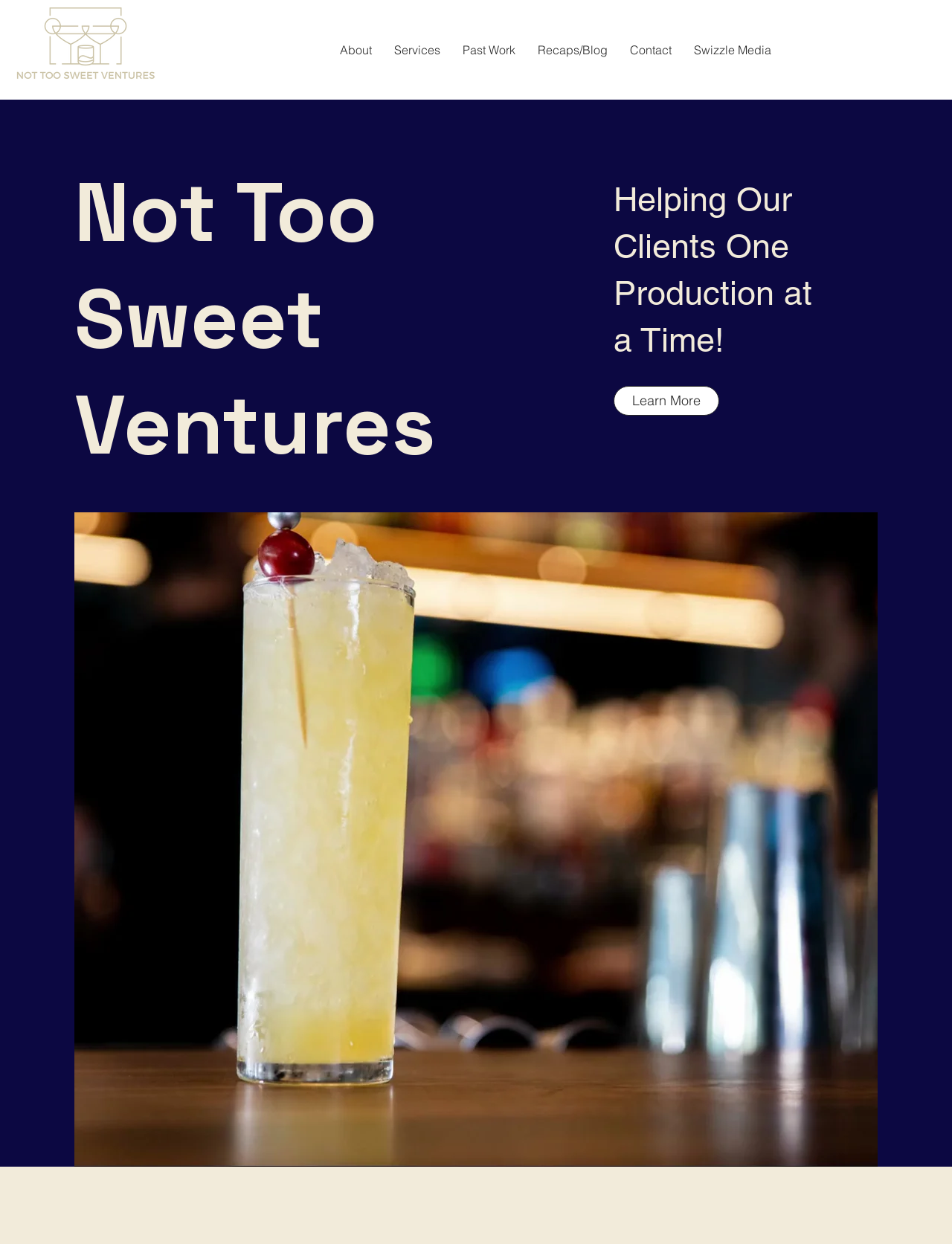What is the purpose of the 'Learn More' link?
Please provide a comprehensive answer based on the visual information in the image.

The 'Learn More' link is likely intended to provide additional information about Not Too Sweet Ventures, such as their services, mission, or values. Its placement below the heading 'Helping Our Clients One Production at a Time!' suggests that it may be related to the company's event production services.